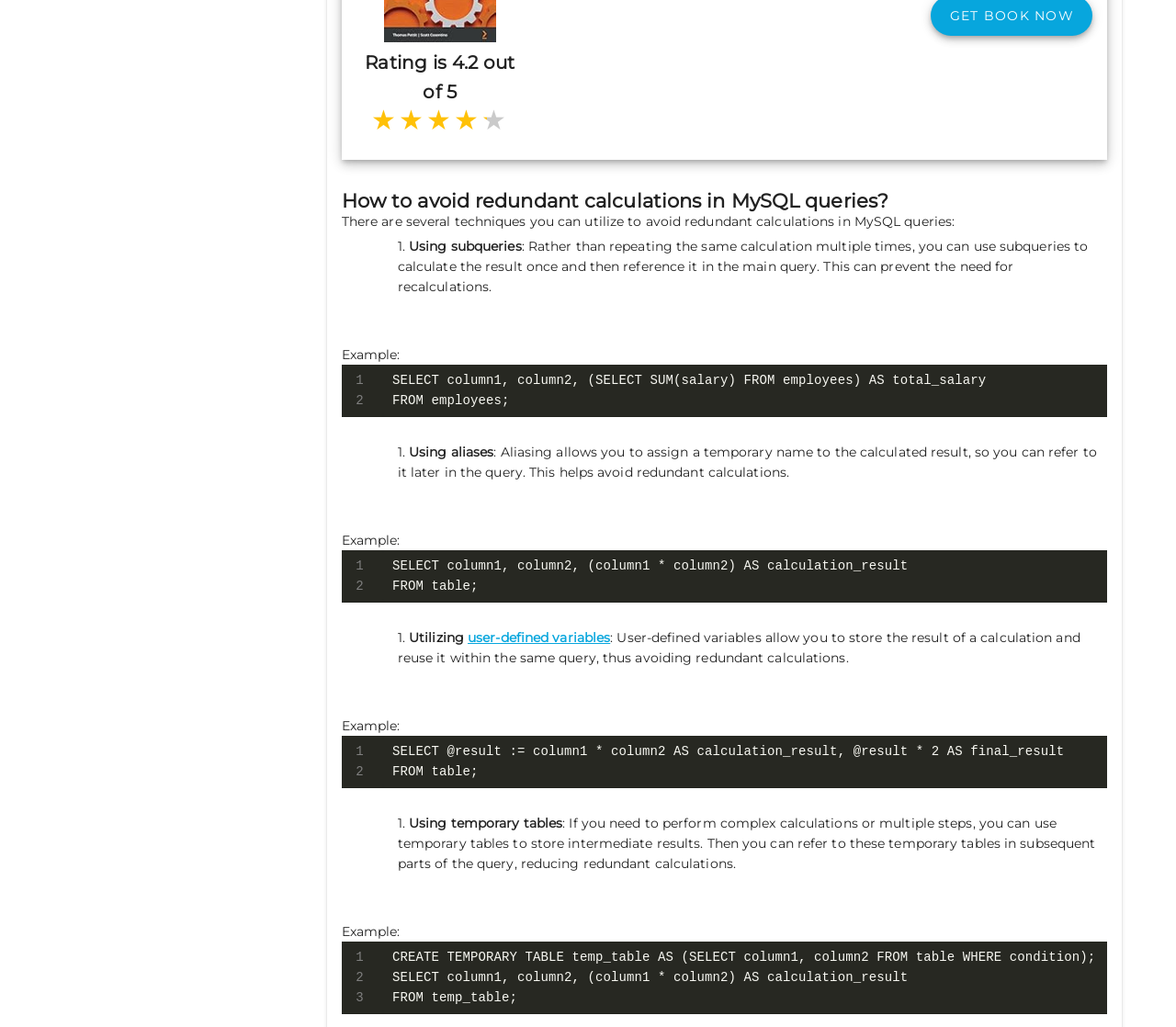What is the purpose of using aliases in MySQL queries?
Could you give a comprehensive explanation in response to this question?

According to the webpage, using aliases allows you to assign a temporary name to the calculated result, so you can refer to it later in the query, thus avoiding redundant calculations.